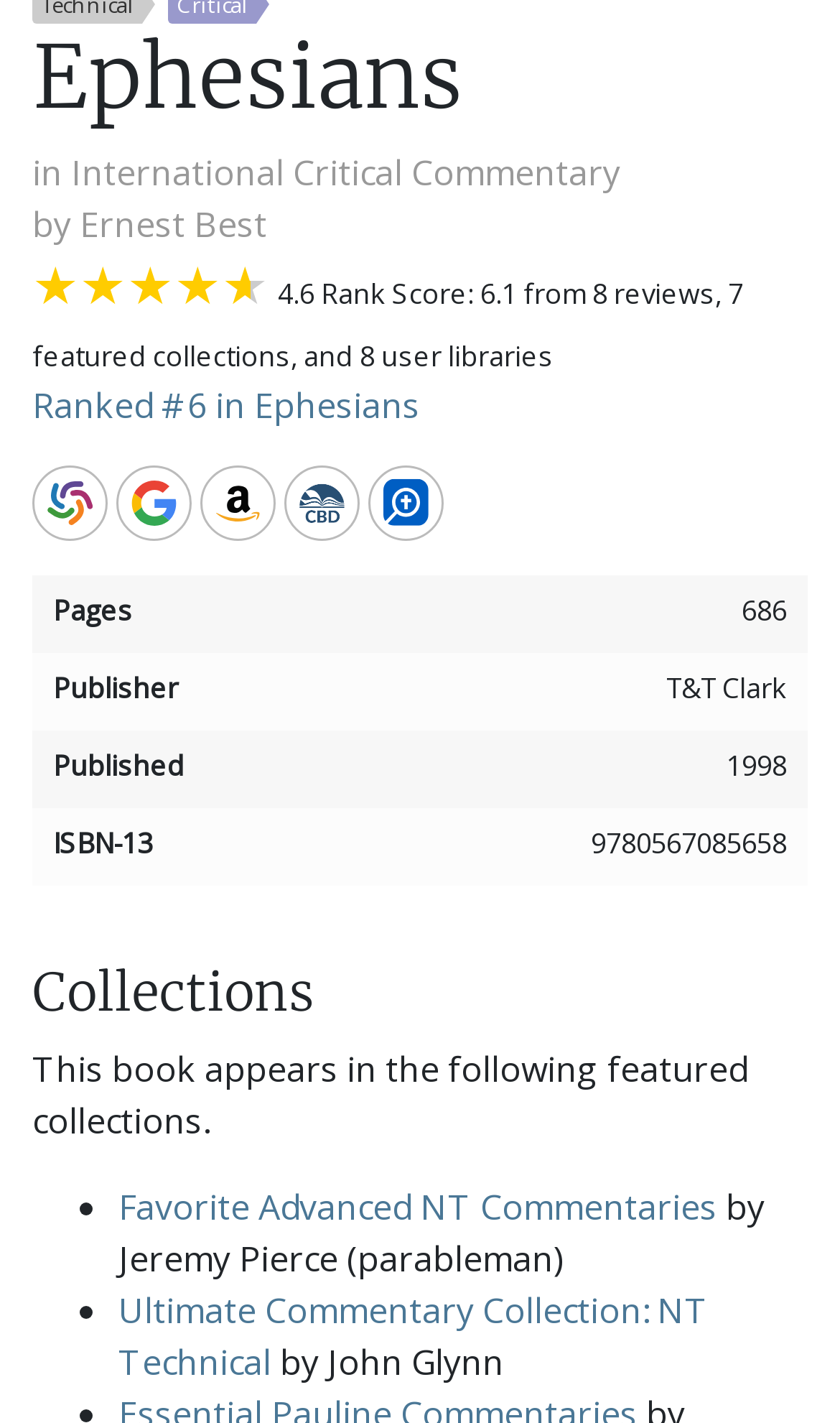Identify the bounding box for the UI element described as: "Ranked #6 in Ephesians". The coordinates should be four float numbers between 0 and 1, i.e., [left, top, right, bottom].

[0.038, 0.268, 0.5, 0.301]